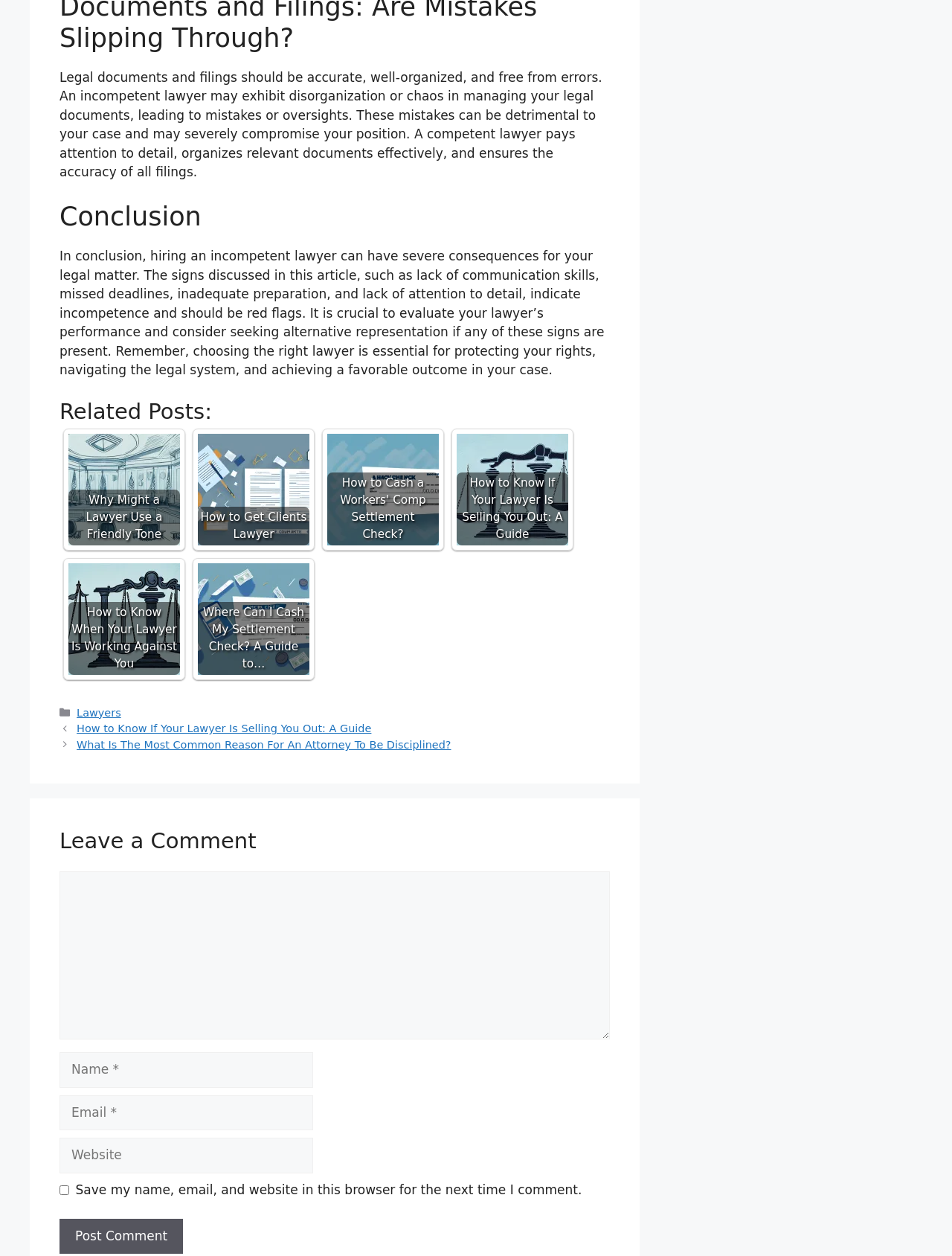Respond to the question below with a concise word or phrase:
What is the topic of the article?

Incompetent lawyer